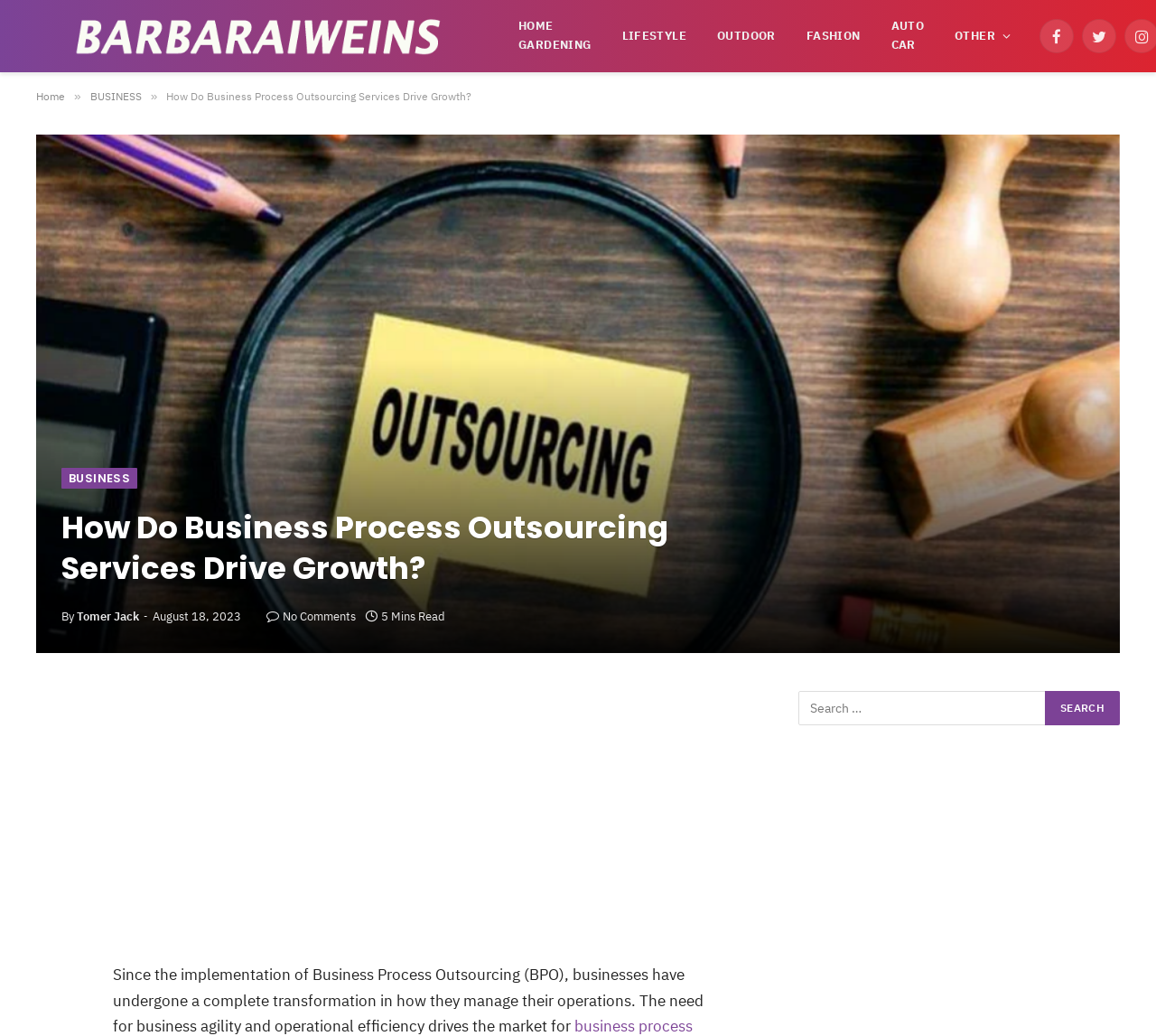Please locate the bounding box coordinates of the region I need to click to follow this instruction: "Click on the Facebook link".

[0.9, 0.018, 0.929, 0.051]